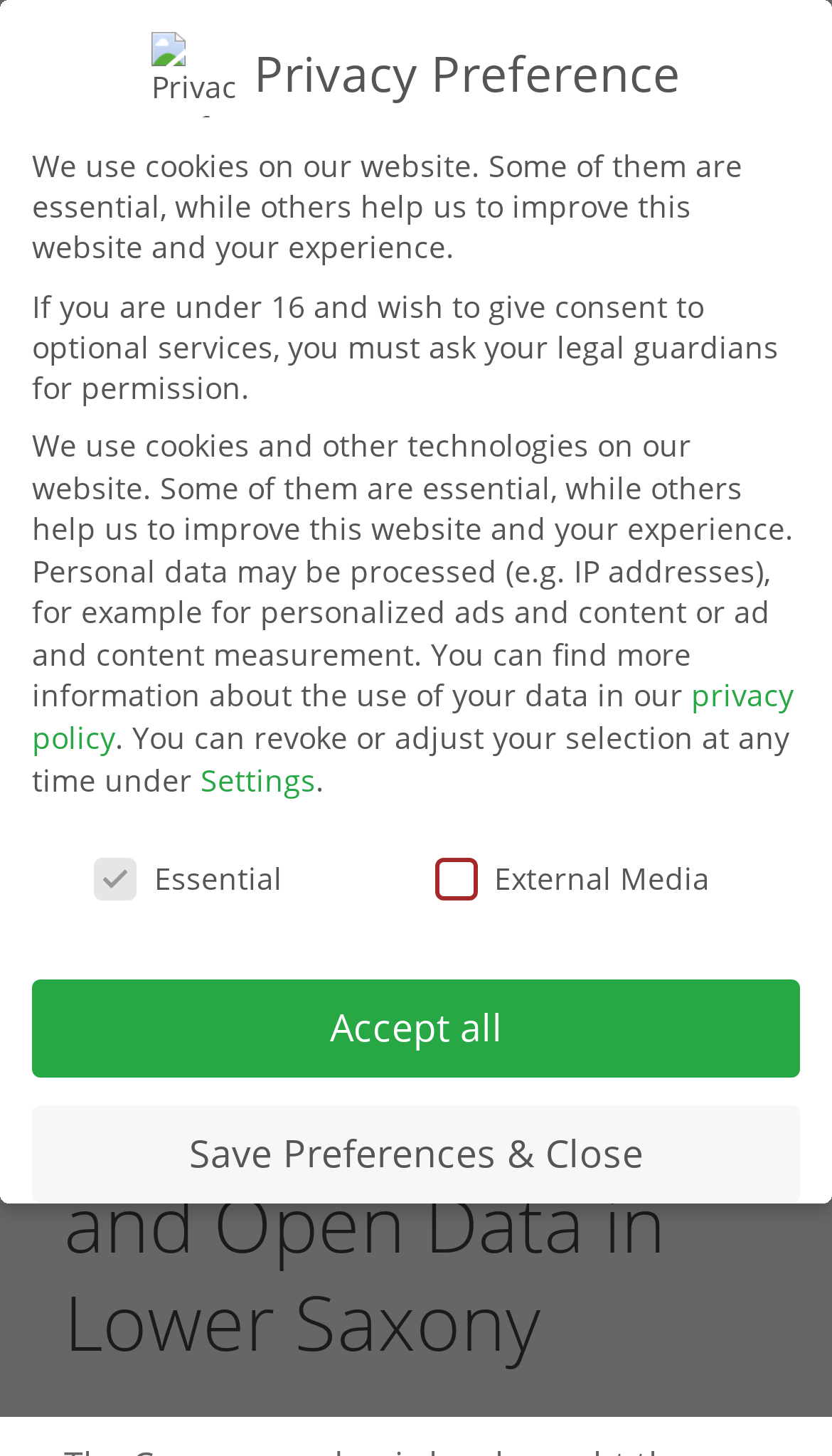Pinpoint the bounding box coordinates of the area that must be clicked to complete this instruction: "Toggle mobile menu".

[0.038, 0.042, 0.092, 0.073]